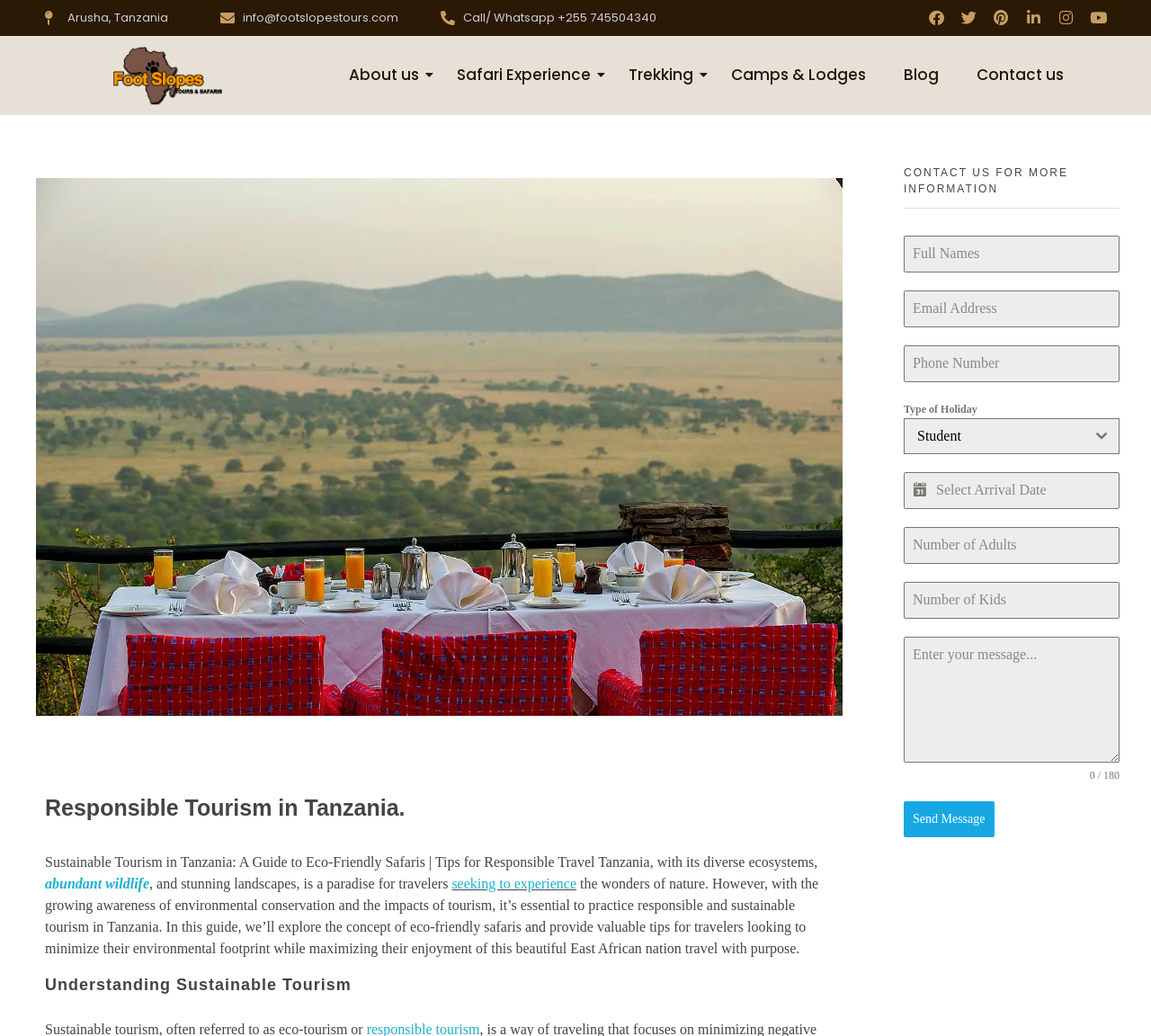Describe all the key features and sections of the webpage thoroughly.

This webpage is about sustainable tourism in Tanzania, specifically promoting eco-friendly safaris and responsible travel practices. At the top, there is a header section with the title "Sustainable Tourism in Tanzania | African Safari Tours" and a navigation menu with links to social media platforms, including Facebook, Twitter, Pinterest, LinkedIn, Instagram, and YouTube.

Below the header, there is a section with contact information, including an address in Arusha, Tanzania, an email address, and a phone number. Next to this section, there are links to different types of safari tours, such as family safari tours, safari experiences, trekking, and camps and lodges.

The main content of the webpage is divided into sections. The first section has a heading "Sustainable Tourism in Tanzania" and a subheading "Responsible Tourism in Tanzania." This section provides an introduction to sustainable tourism in Tanzania, highlighting the importance of eco-friendly practices and responsible travel.

The next section has a heading "Understanding Sustainable Tourism" and provides more information on the concept of sustainable tourism, including tips for travelers on how to minimize their environmental footprint while maximizing their enjoyment of Tanzania.

On the right side of the webpage, there is a contact form with fields for full names, email addresses, phone numbers, and a message box. There are also dropdown menus for selecting the type of holiday and the number of adults and kids. At the bottom of the form, there is a "Send Message" button.

Throughout the webpage, there are images and links to specific safari lodges and tours, such as the Serengeti Serena Safari Lodge Review. The overall layout of the webpage is organized and easy to navigate, with clear headings and concise text.